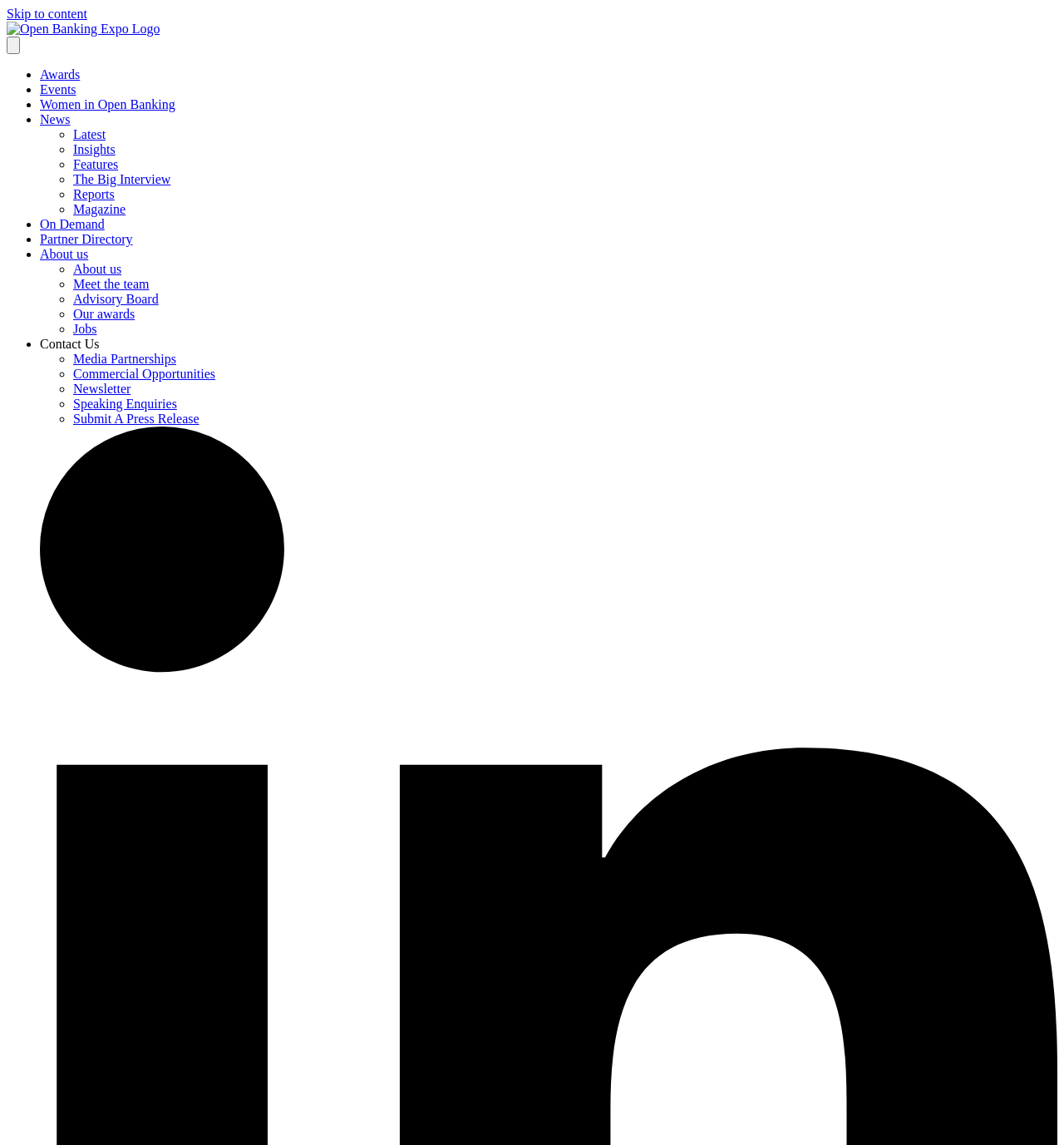Bounding box coordinates are specified in the format (top-left x, top-left y, bottom-right x, bottom-right y). All values are floating point numbers bounded between 0 and 1. Please provide the bounding box coordinate of the region this sentence describes: Submit A Press Release

[0.069, 0.359, 0.187, 0.372]